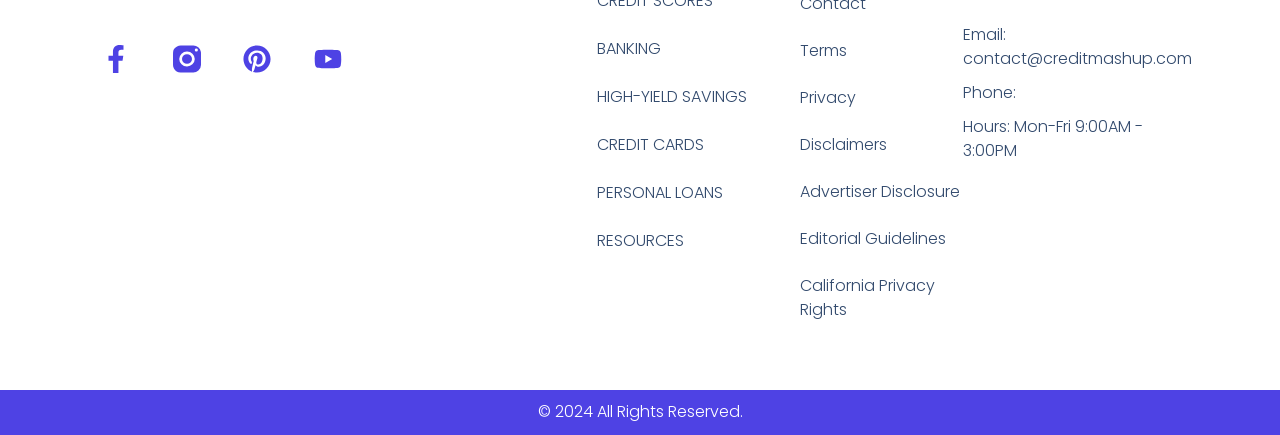Please determine the bounding box coordinates of the clickable area required to carry out the following instruction: "Visit Facebook page". The coordinates must be four float numbers between 0 and 1, represented as [left, top, right, bottom].

[0.08, 0.102, 0.102, 0.167]